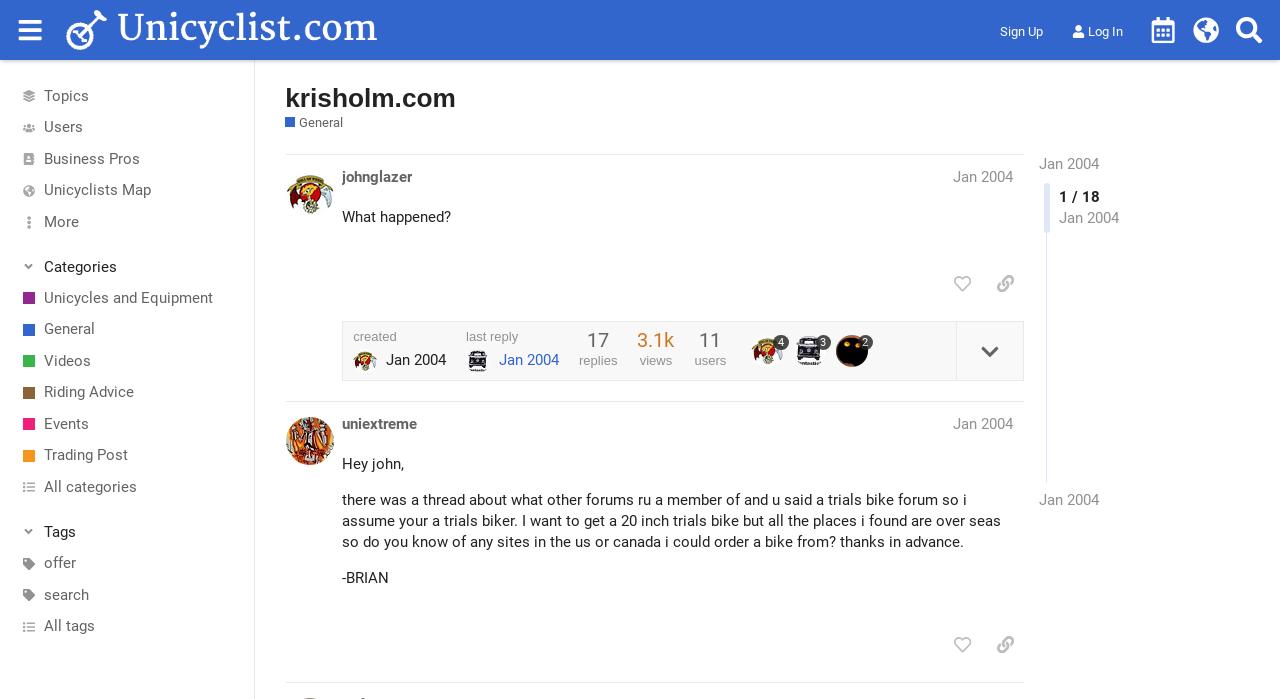Locate and provide the bounding box coordinates for the HTML element that matches this description: "last reply Jan 2004".

[0.364, 0.472, 0.437, 0.534]